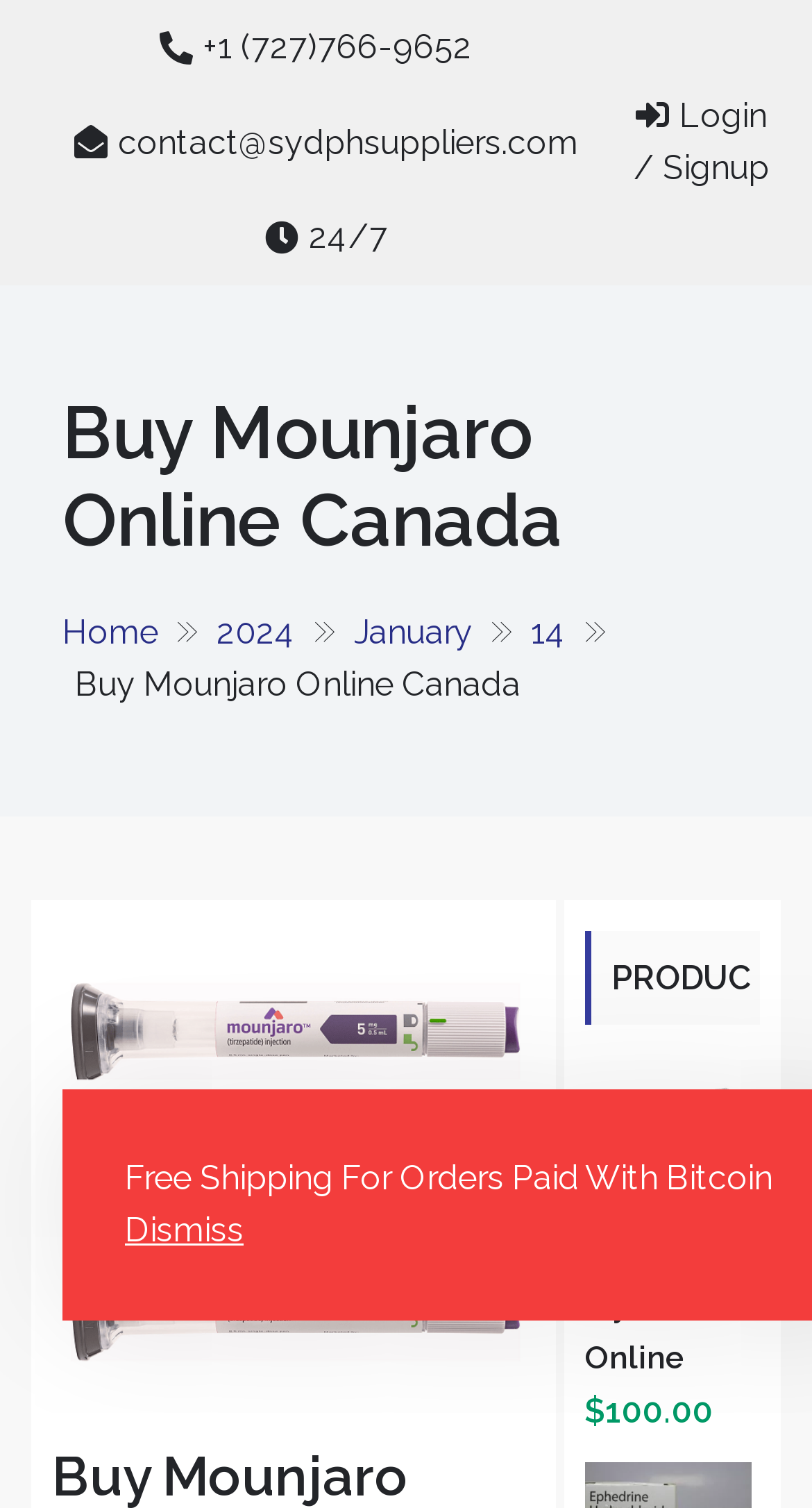Provide the bounding box coordinates for the area that should be clicked to complete the instruction: "Login or signup".

[0.765, 0.059, 0.962, 0.13]